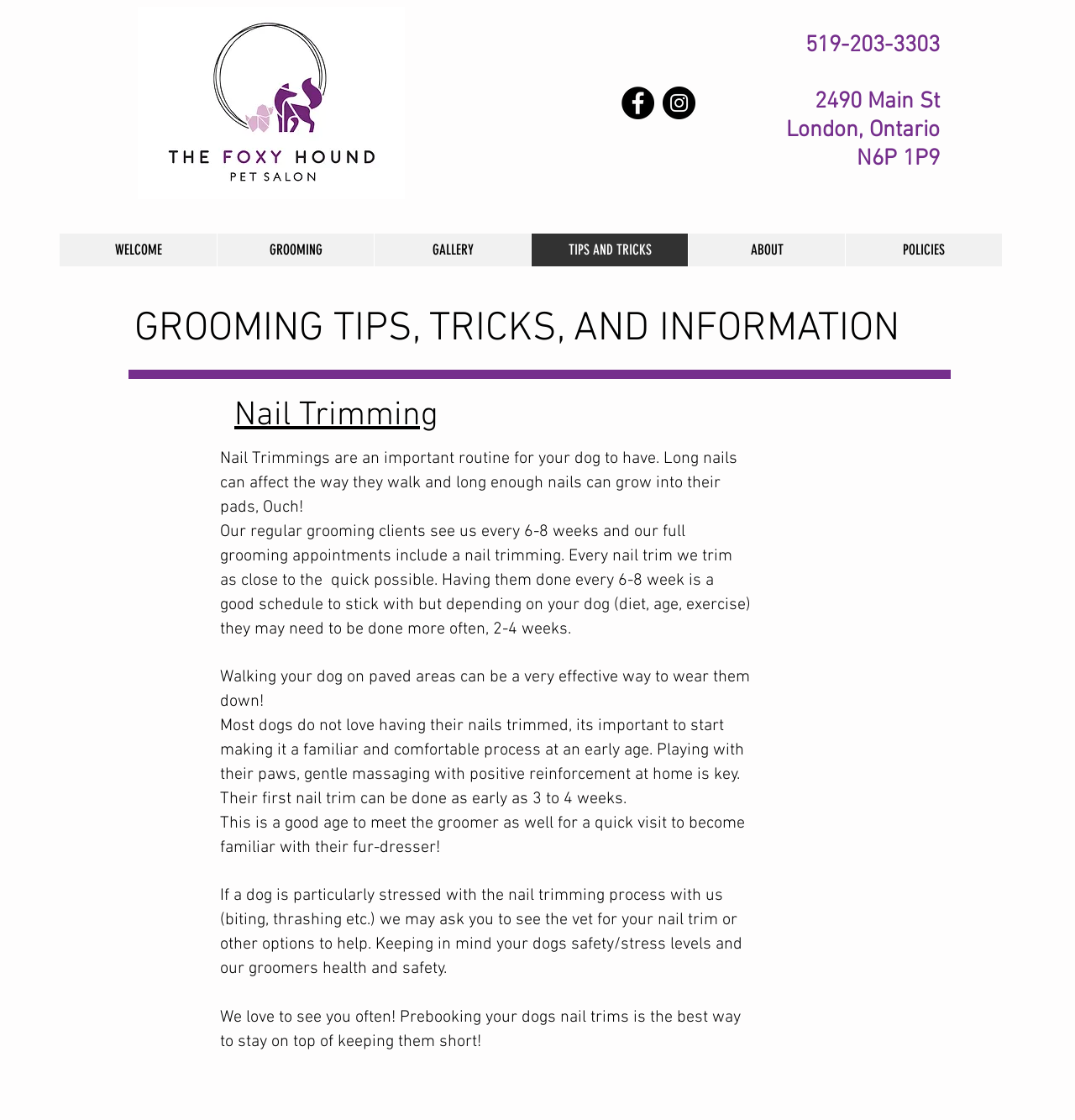Identify the bounding box coordinates for the UI element mentioned here: "TIPS AND TRICKS". Provide the coordinates as four float values between 0 and 1, i.e., [left, top, right, bottom].

[0.494, 0.209, 0.64, 0.238]